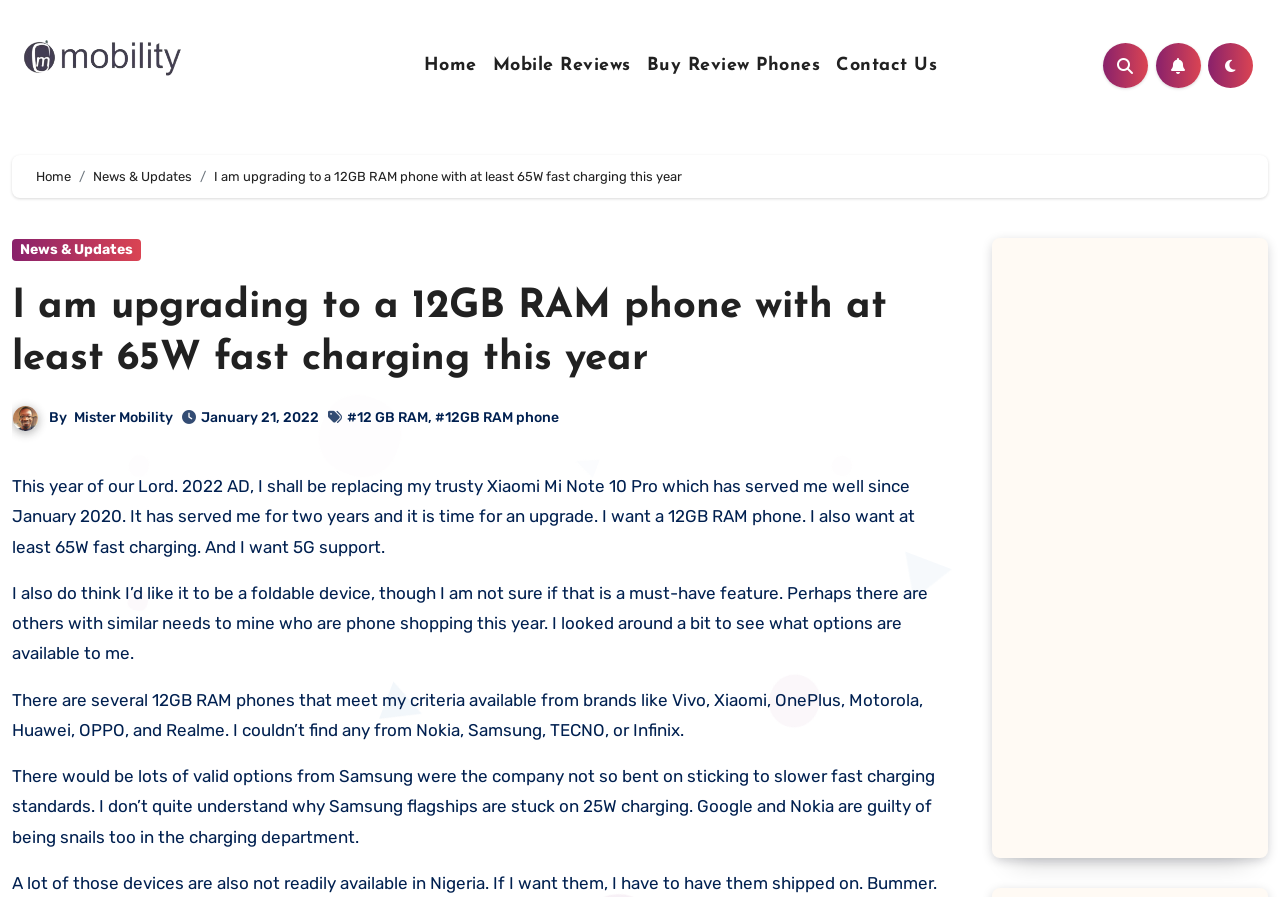Show the bounding box coordinates for the element that needs to be clicked to execute the following instruction: "Click the Mobility Nigeria Tech Blog logo". Provide the coordinates in the form of four float numbers between 0 and 1, i.e., [left, top, right, bottom].

[0.009, 0.045, 0.236, 0.101]